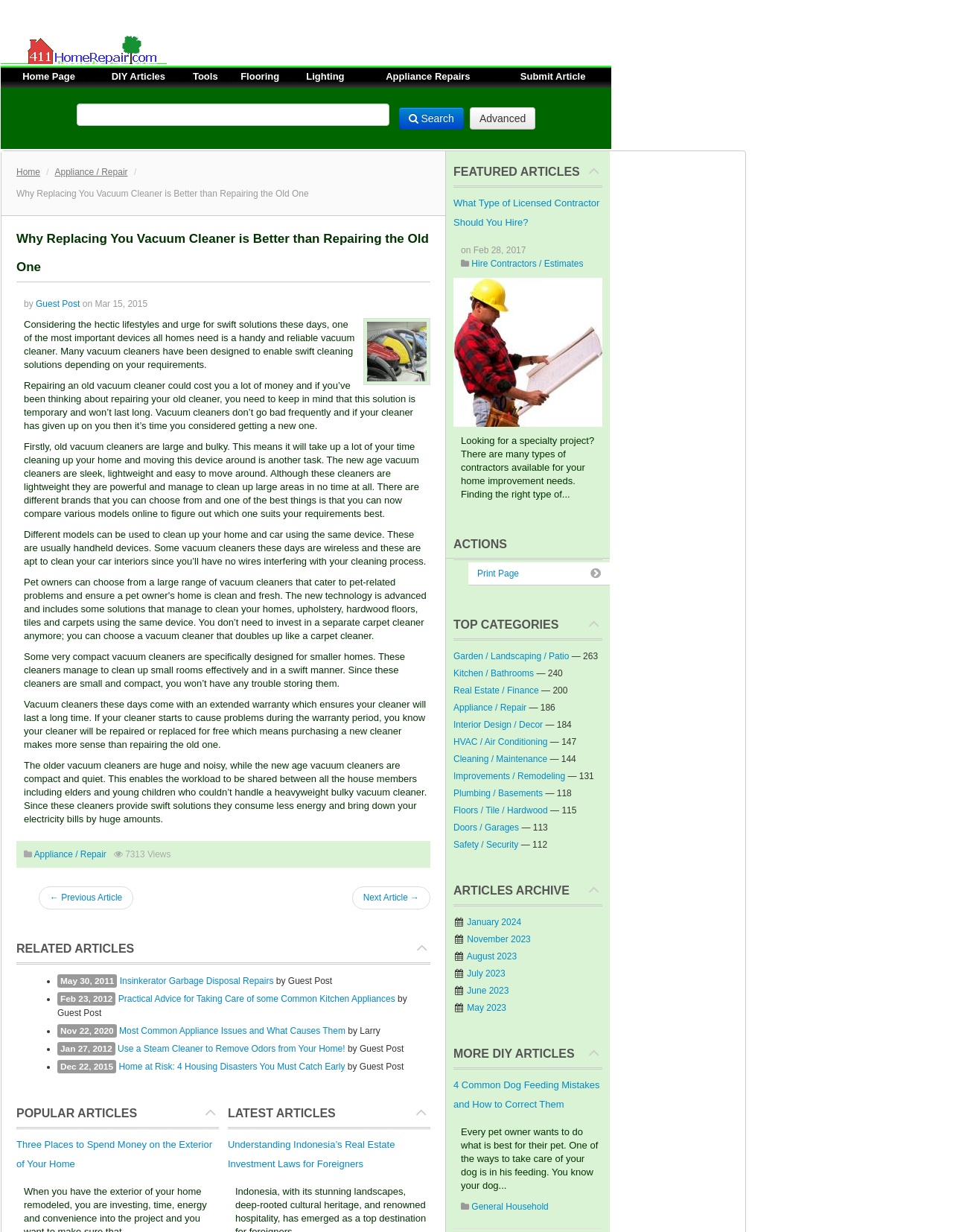Please identify the primary heading of the webpage and give its text content.

Why Replacing You Vacuum Cleaner is Better than Repairing the Old One